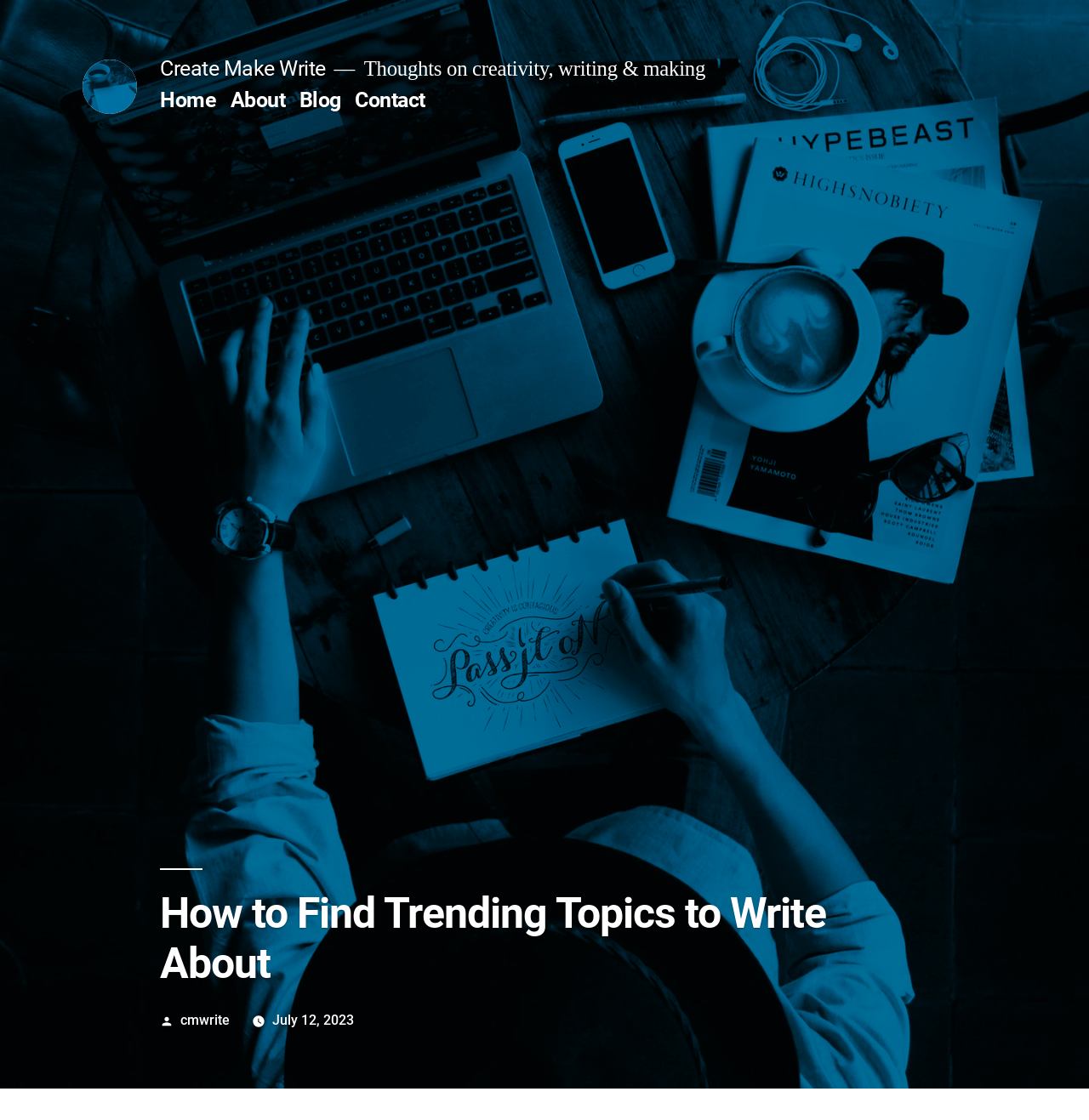Determine the bounding box for the HTML element described here: "How to use this site". The coordinates should be given as [left, top, right, bottom] with each number being a float between 0 and 1.

None